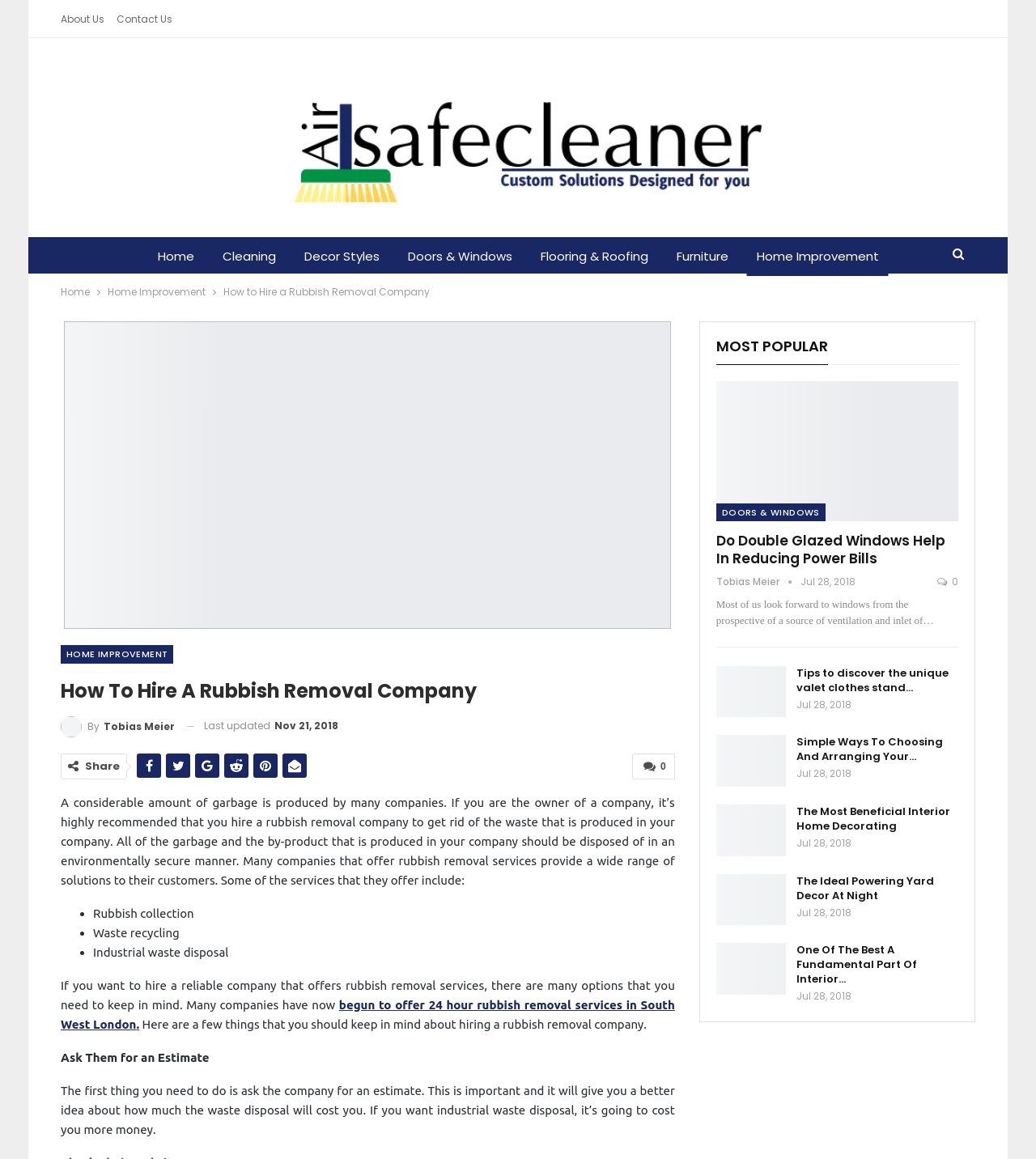Find the bounding box coordinates of the clickable area that will achieve the following instruction: "Click on 'Share'".

[0.082, 0.654, 0.116, 0.667]